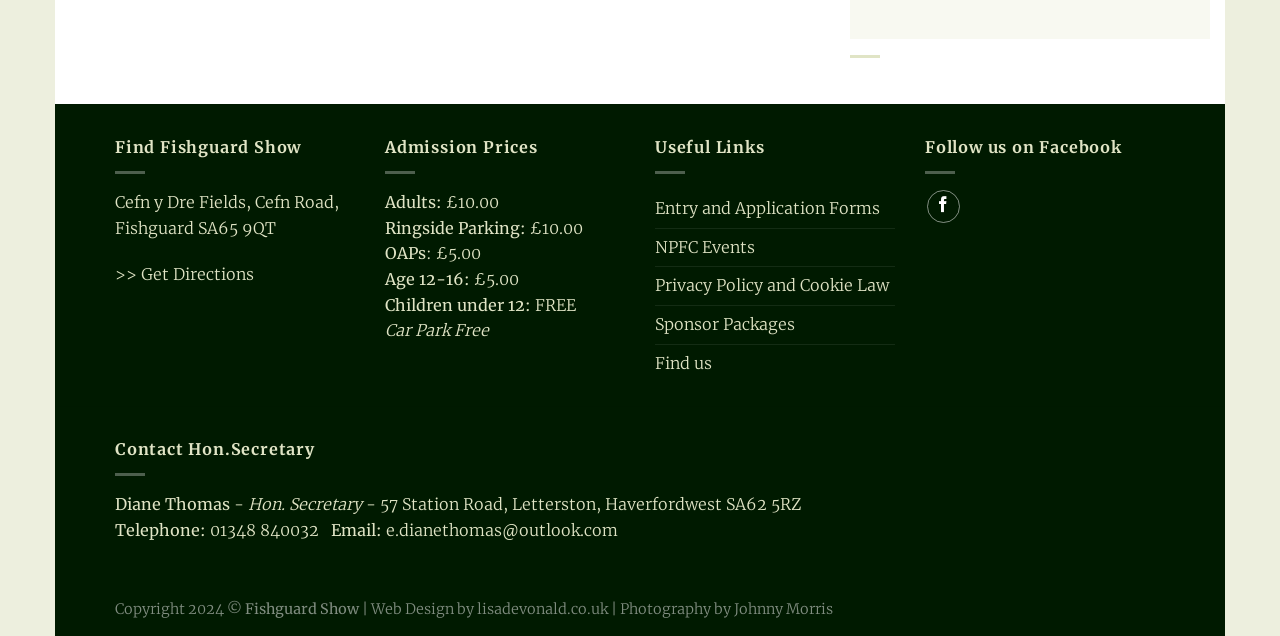Find and specify the bounding box coordinates that correspond to the clickable region for the instruction: "View Entry and Application Forms".

[0.512, 0.299, 0.688, 0.358]